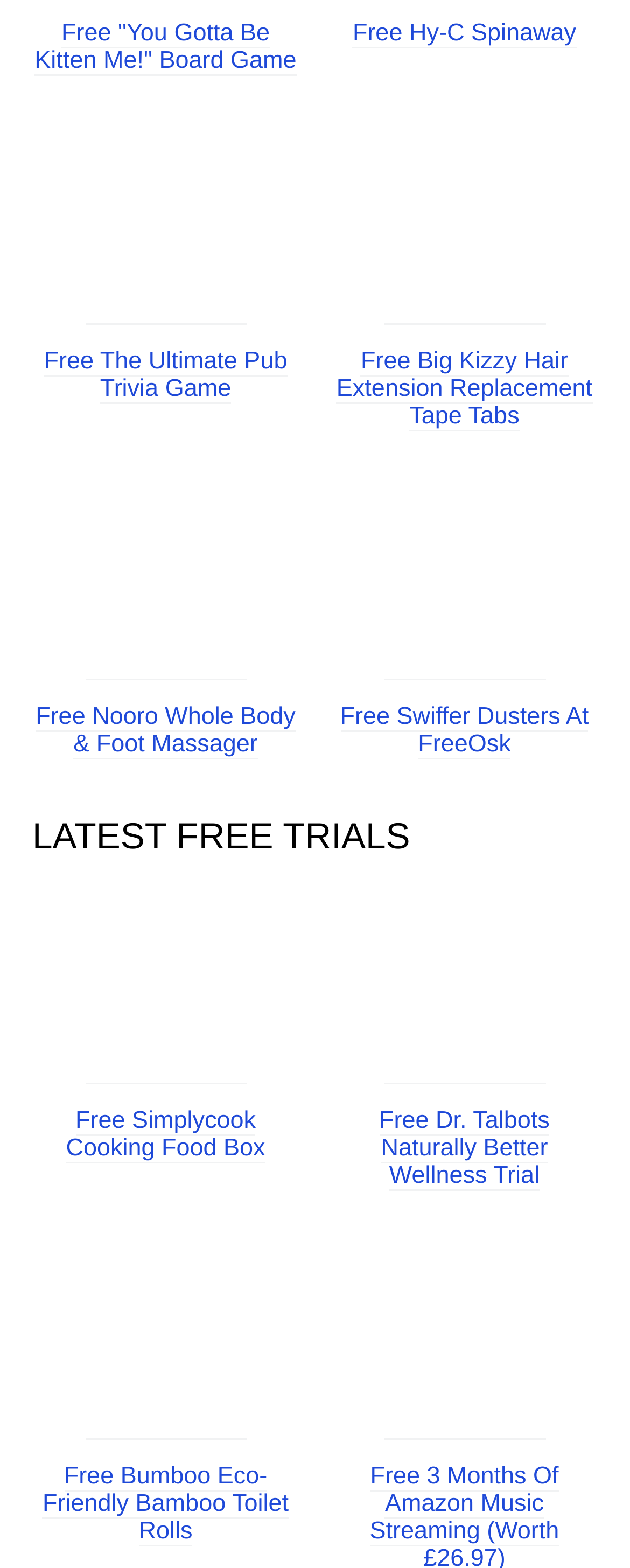What is the product with the highest vertical position?
Examine the image and provide an in-depth answer to the question.

I compared the y1 coordinates of each link and found that 'Free Bumboo Eco-Friendly Bamboo Toilet Rolls' has the highest vertical position.